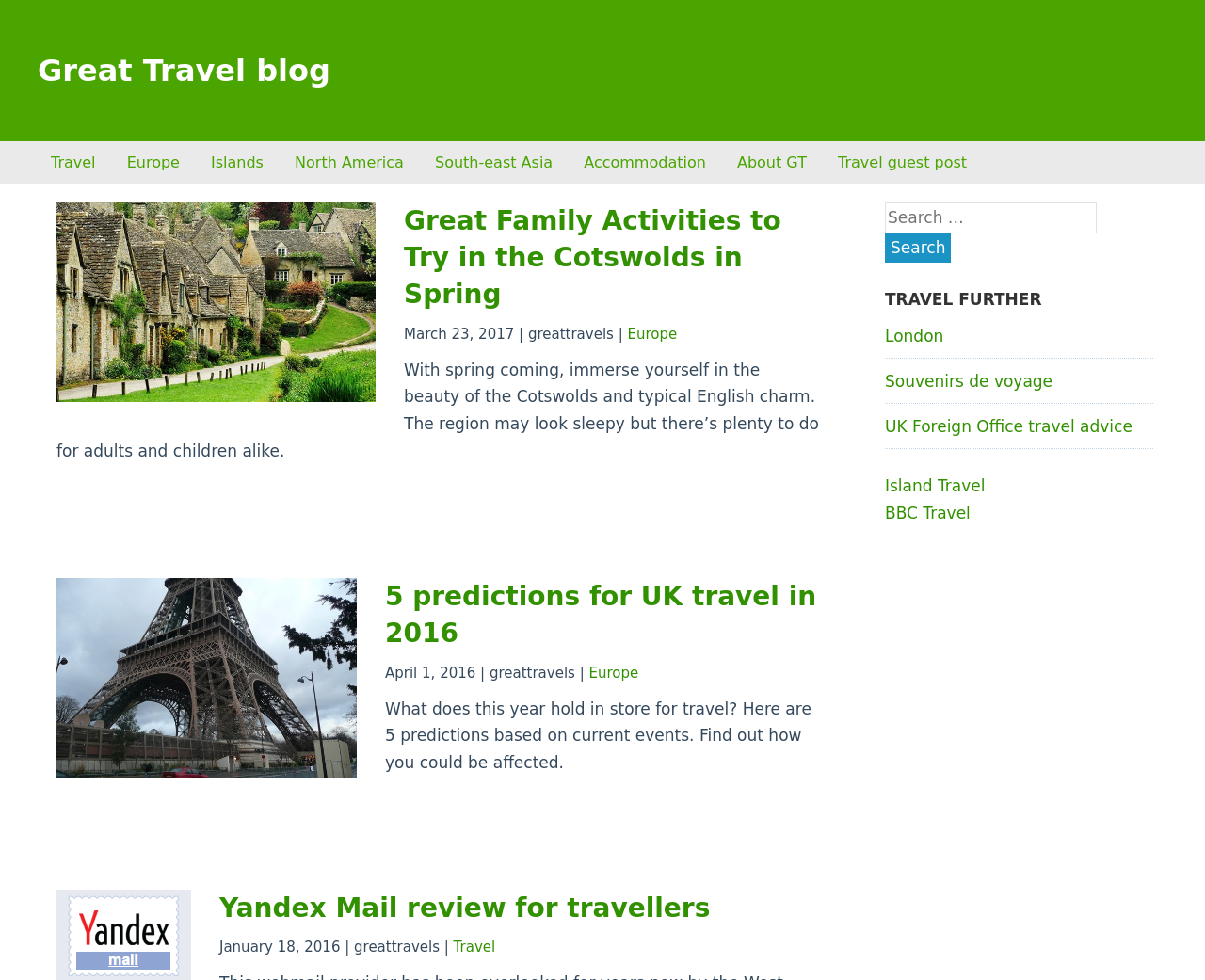What is the name of the blog?
Please provide a single word or phrase as your answer based on the image.

Great Travel blog